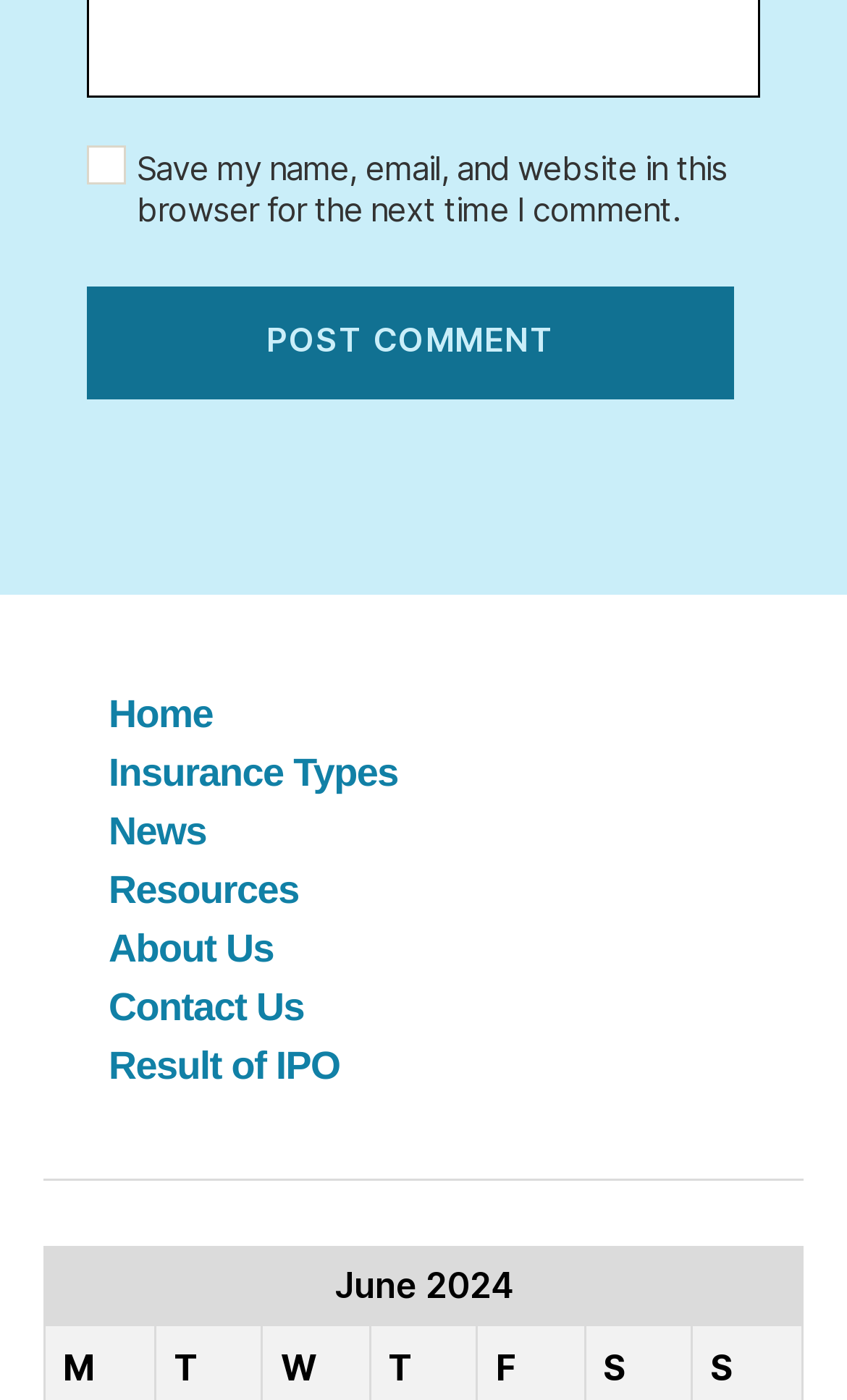Please provide a comprehensive answer to the question below using the information from the image: What is the last link in the footer?

The last link in the footer section is 'Result of IPO', which is located at the bottom of the page.